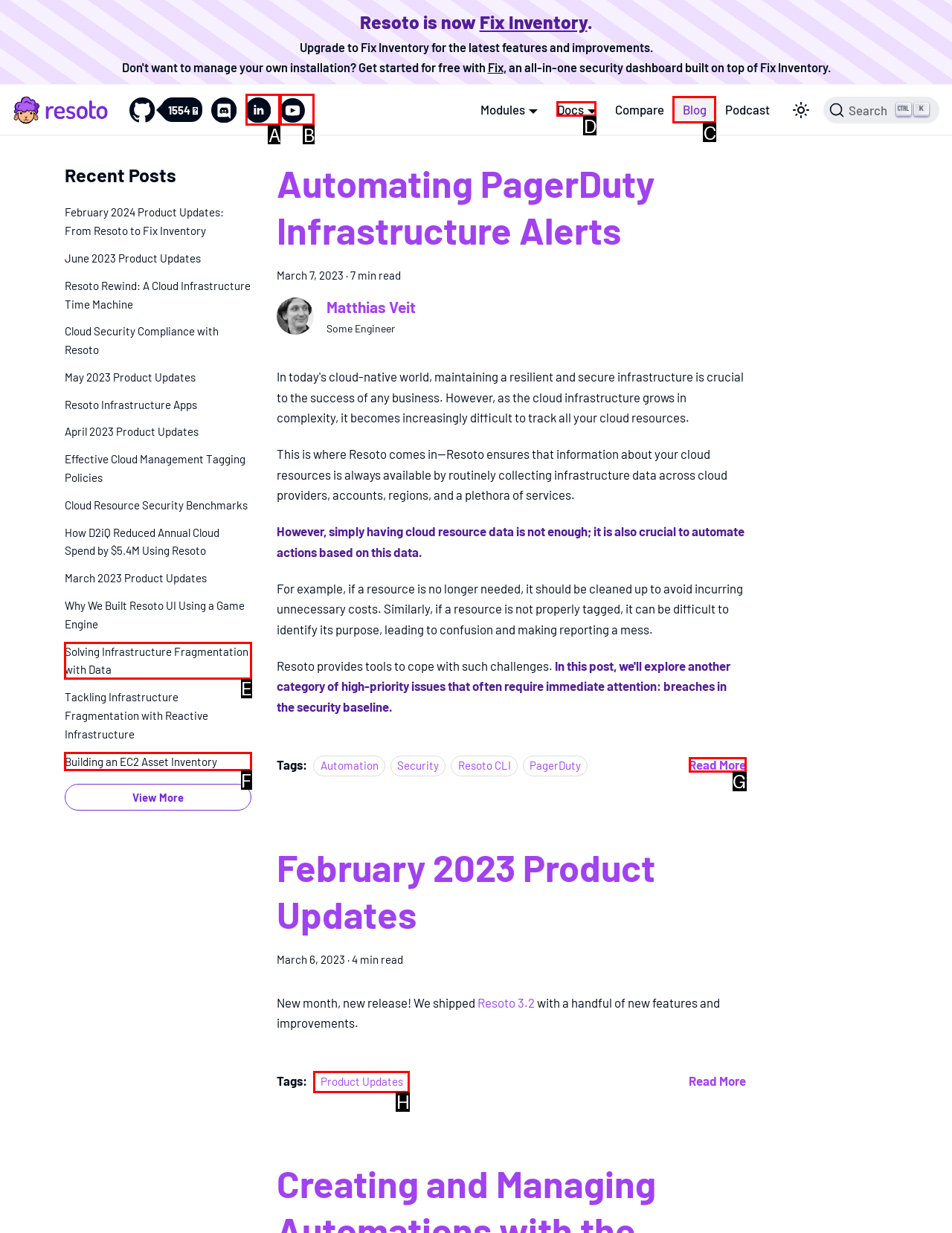Given the task: Go to the 'Blog' page, point out the letter of the appropriate UI element from the marked options in the screenshot.

C